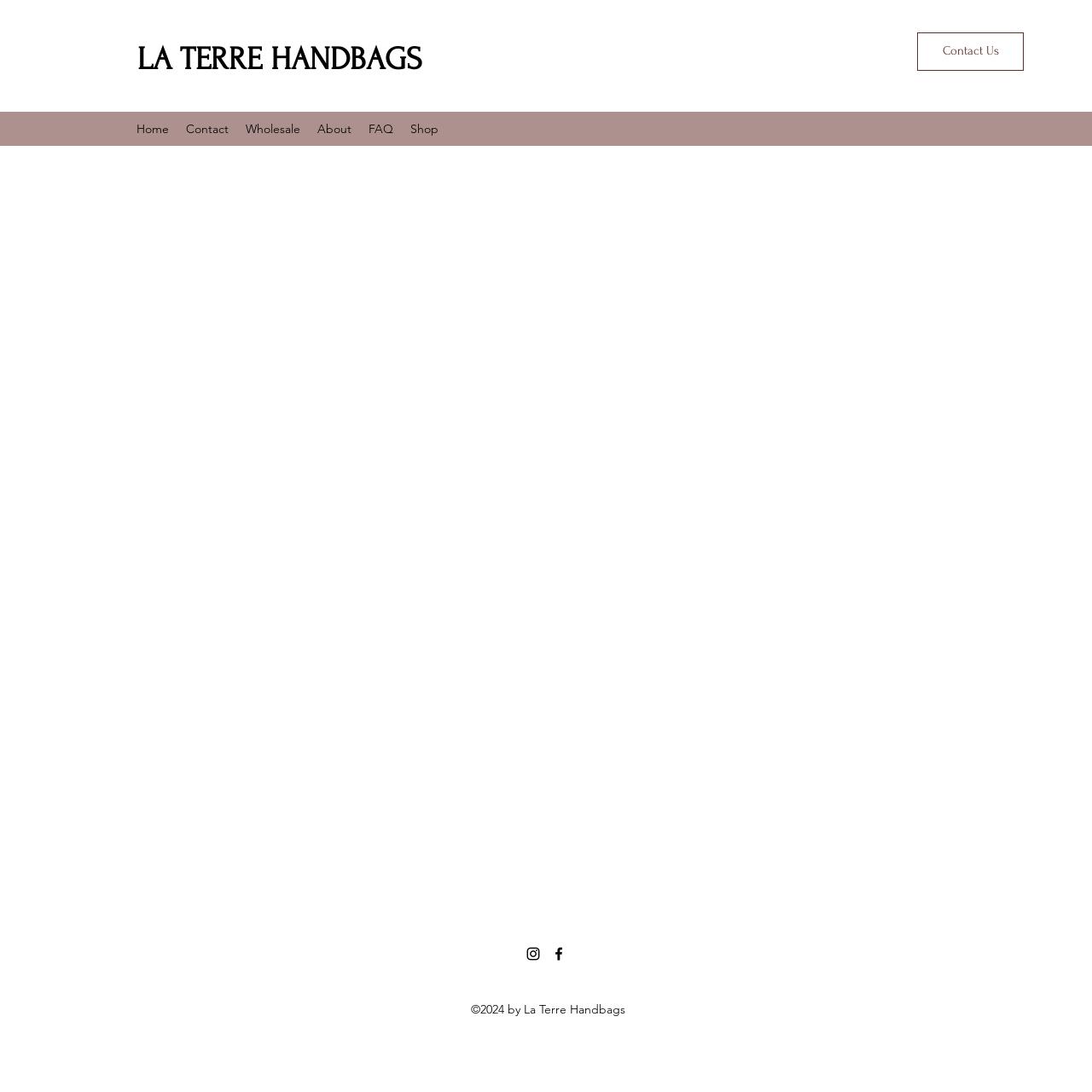Please specify the bounding box coordinates for the clickable region that will help you carry out the instruction: "Go to Shop".

[0.368, 0.106, 0.409, 0.13]